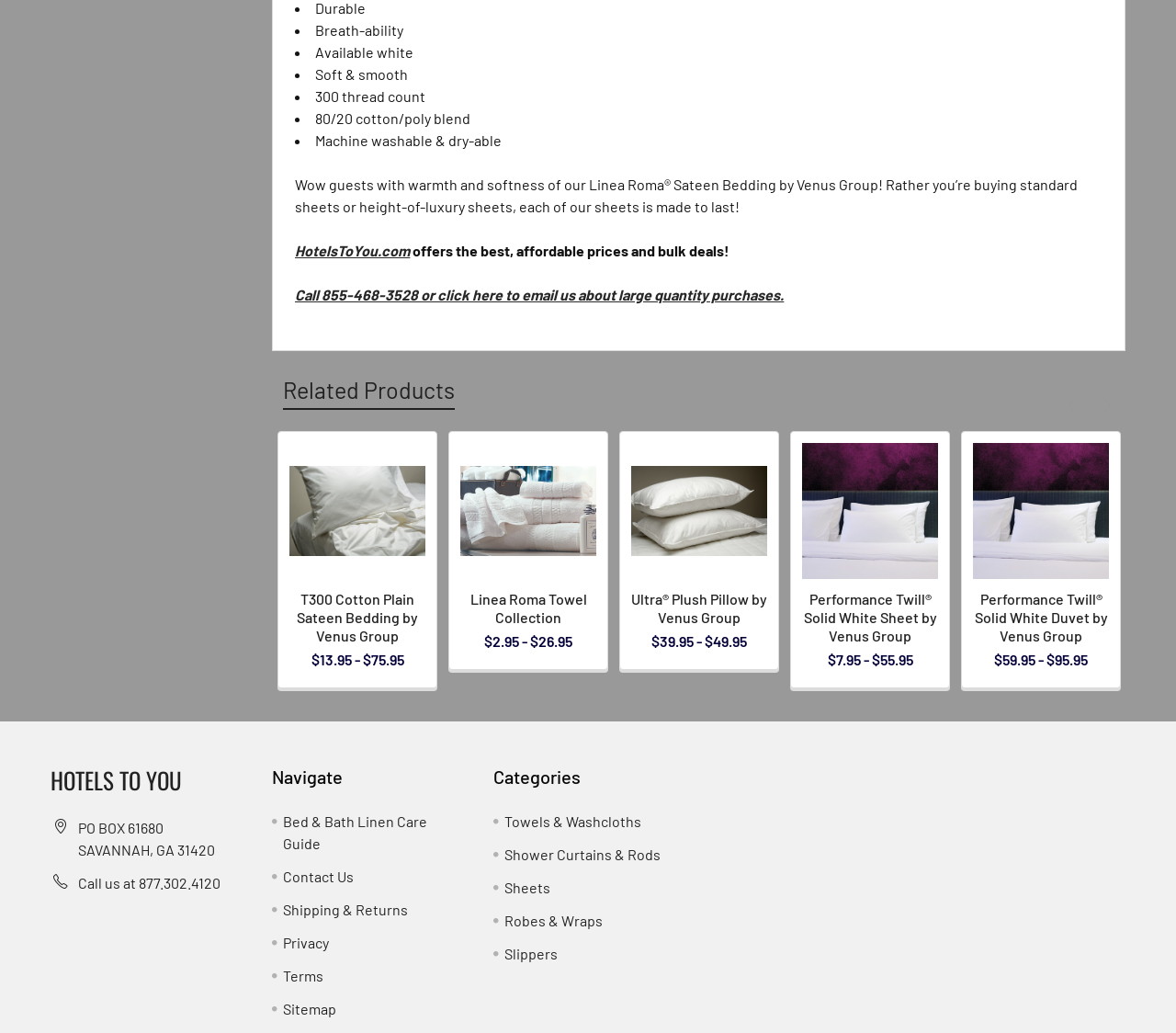Please determine the bounding box coordinates of the element's region to click for the following instruction: "Click the 'Next' button".

[0.92, 0.412, 0.957, 0.455]